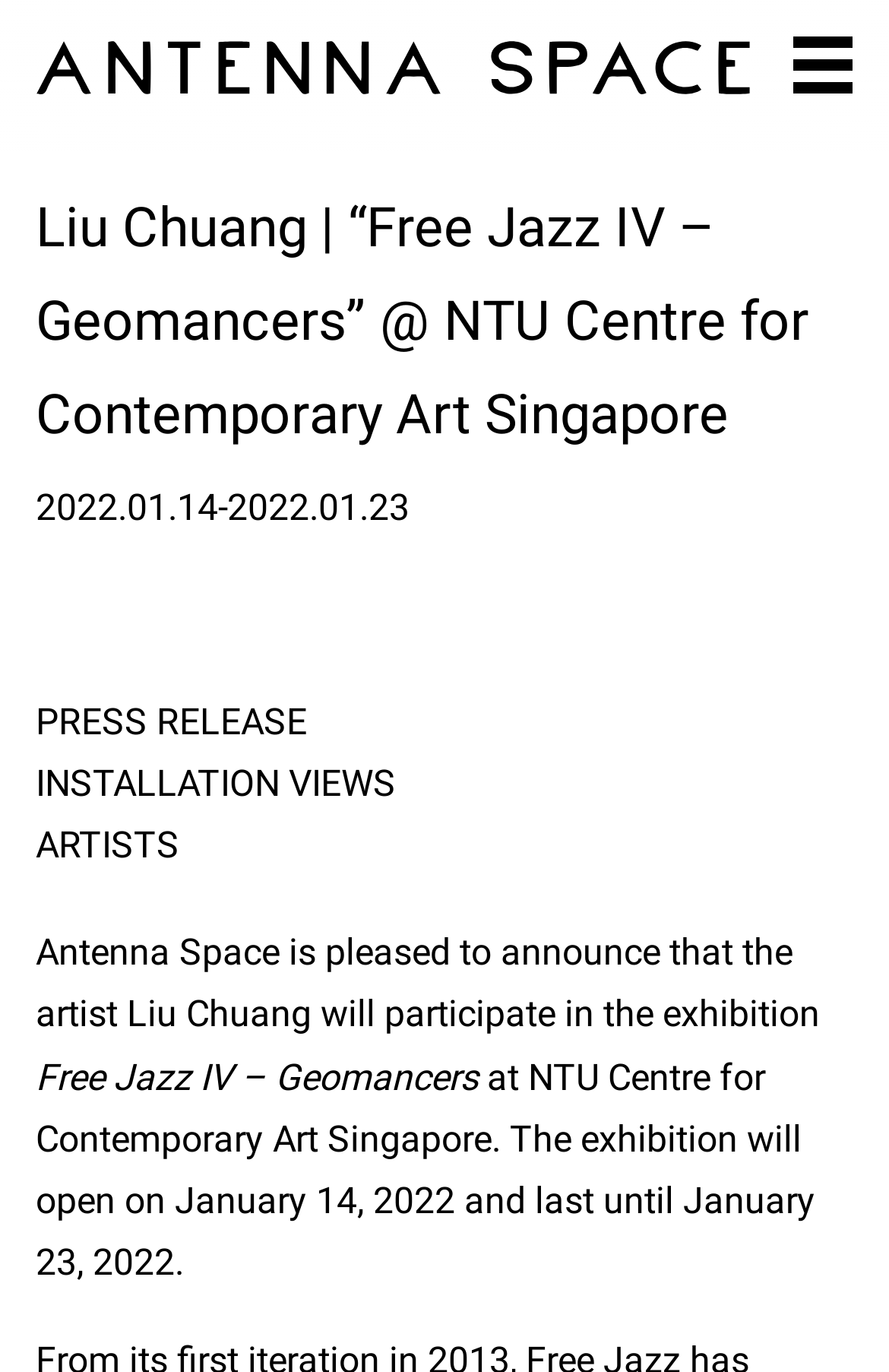Given the element description, predict the bounding box coordinates in the format (top-left x, top-left y, bottom-right x, bottom-right y), using floating point numbers between 0 and 1: Press Release

[0.04, 0.503, 0.96, 0.548]